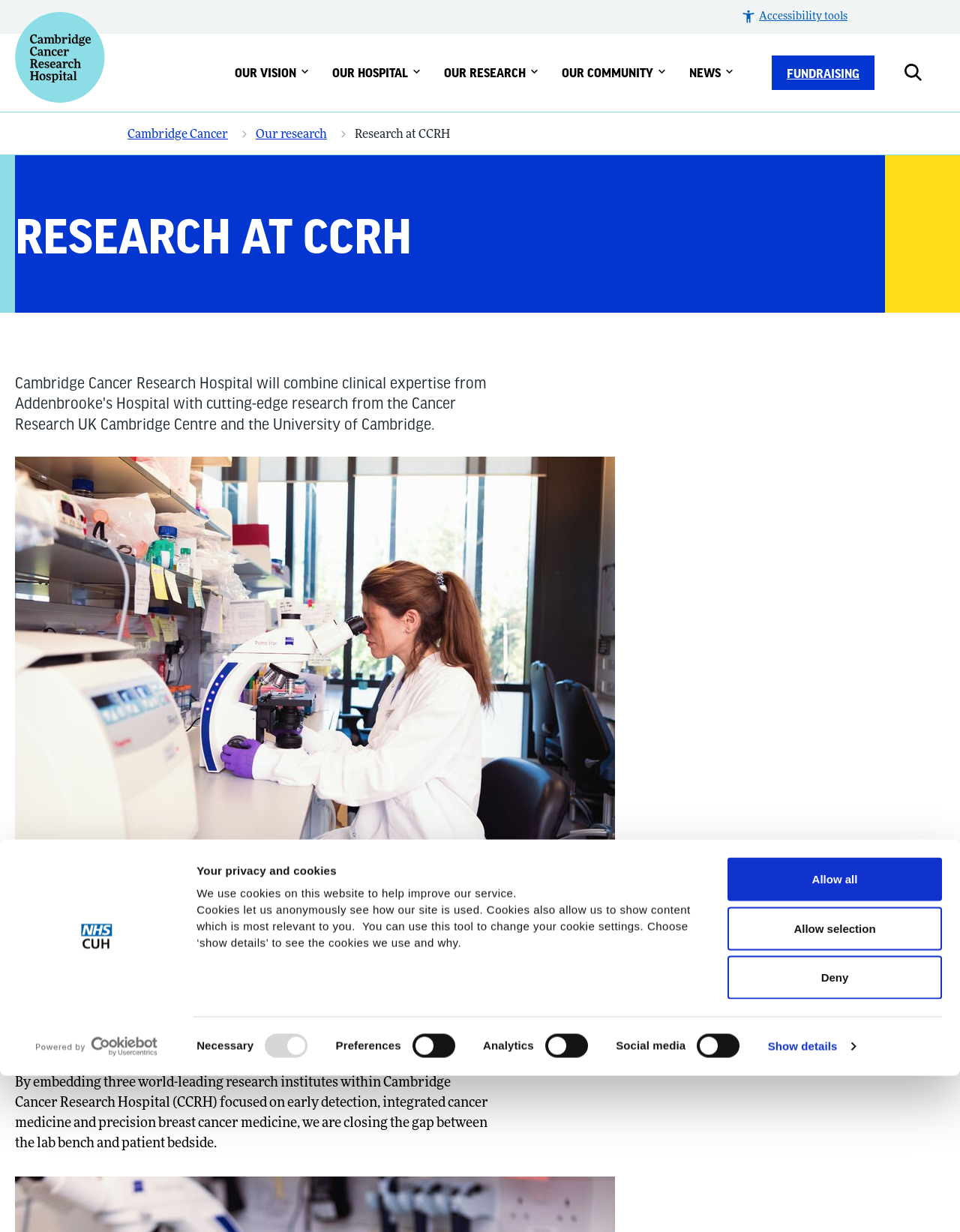Identify and provide the bounding box for the element described by: "Allow all".

[0.758, 0.602, 0.981, 0.637]